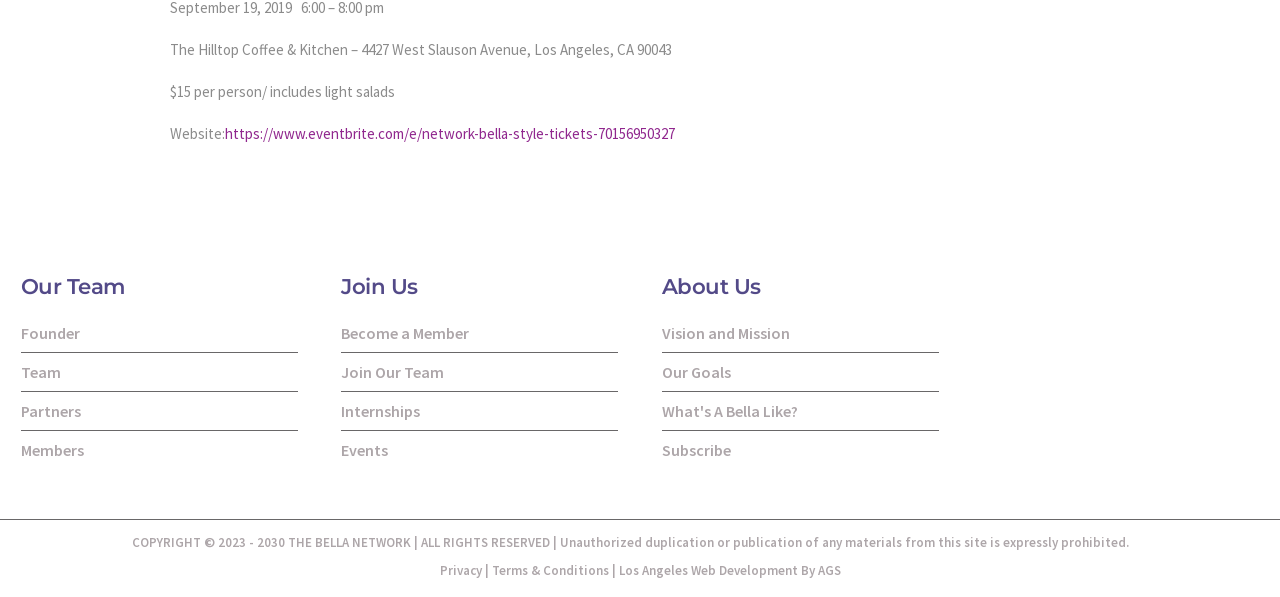Find the bounding box coordinates for the area that must be clicked to perform this action: "Visit the event page".

[0.176, 0.208, 0.527, 0.24]